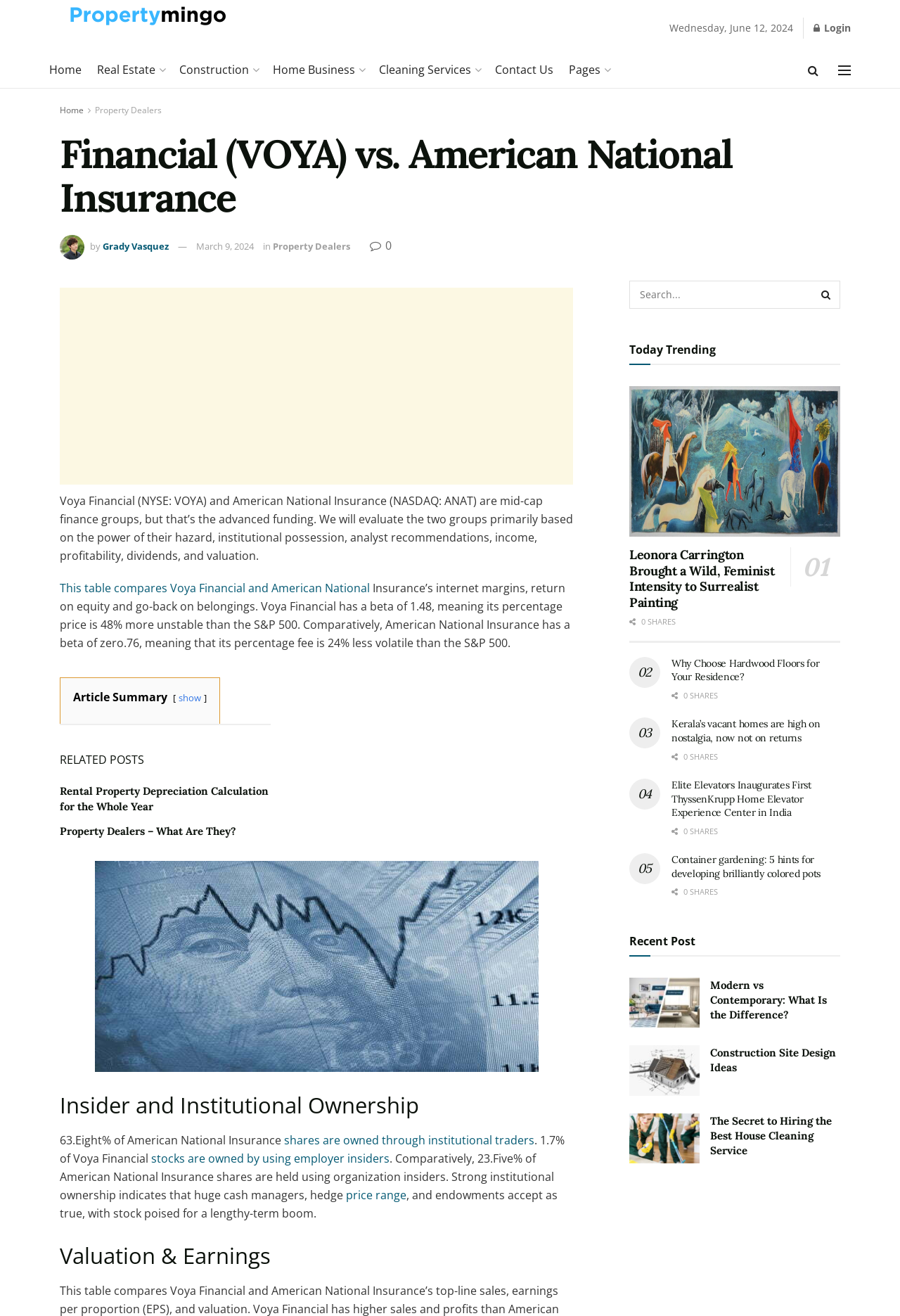What is the beta of Voya Financial?
Based on the image, provide your answer in one word or phrase.

1.48